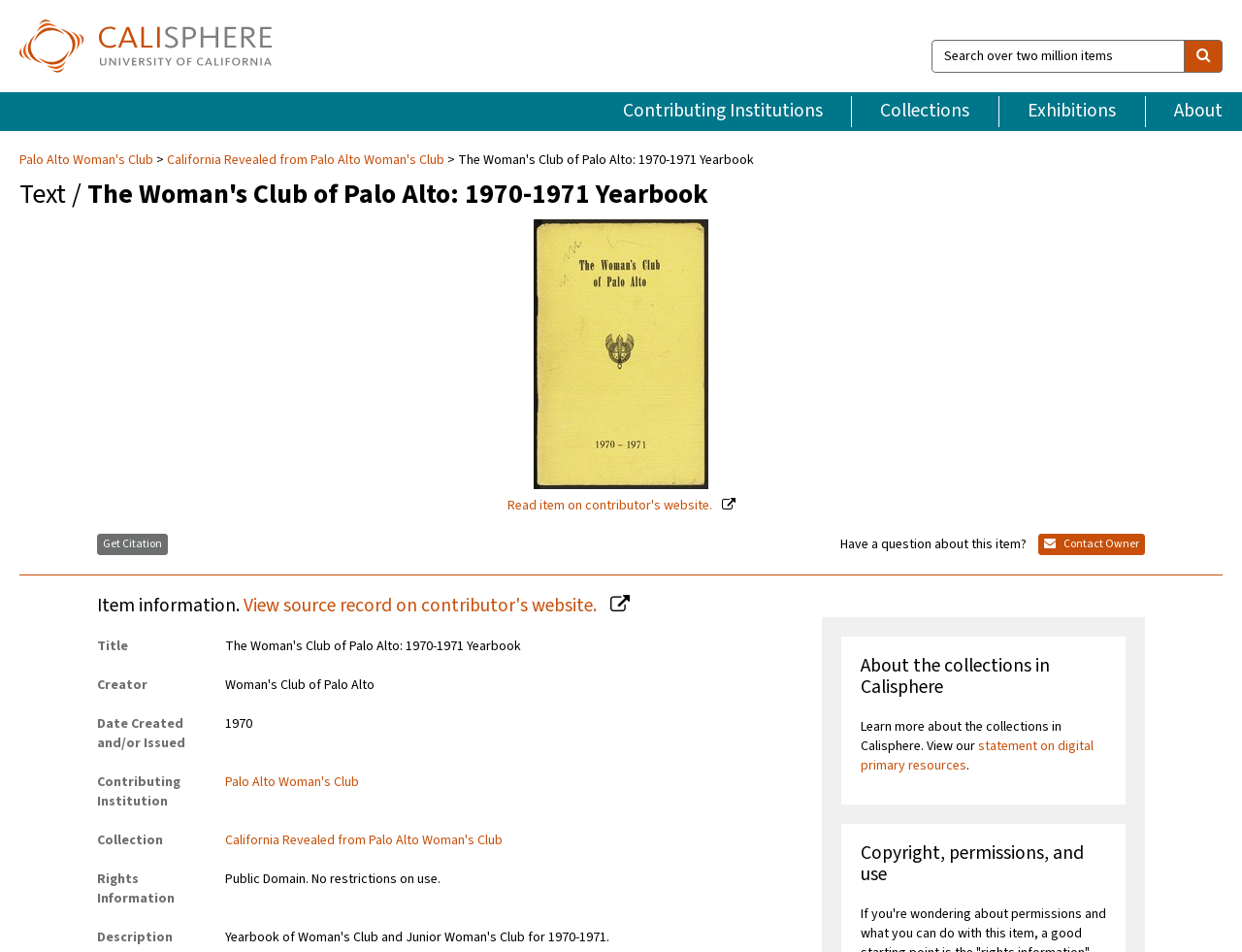Identify the primary heading of the webpage and provide its text.

Text / The Woman's Club of Palo Alto: 1970-1971 Yearbook